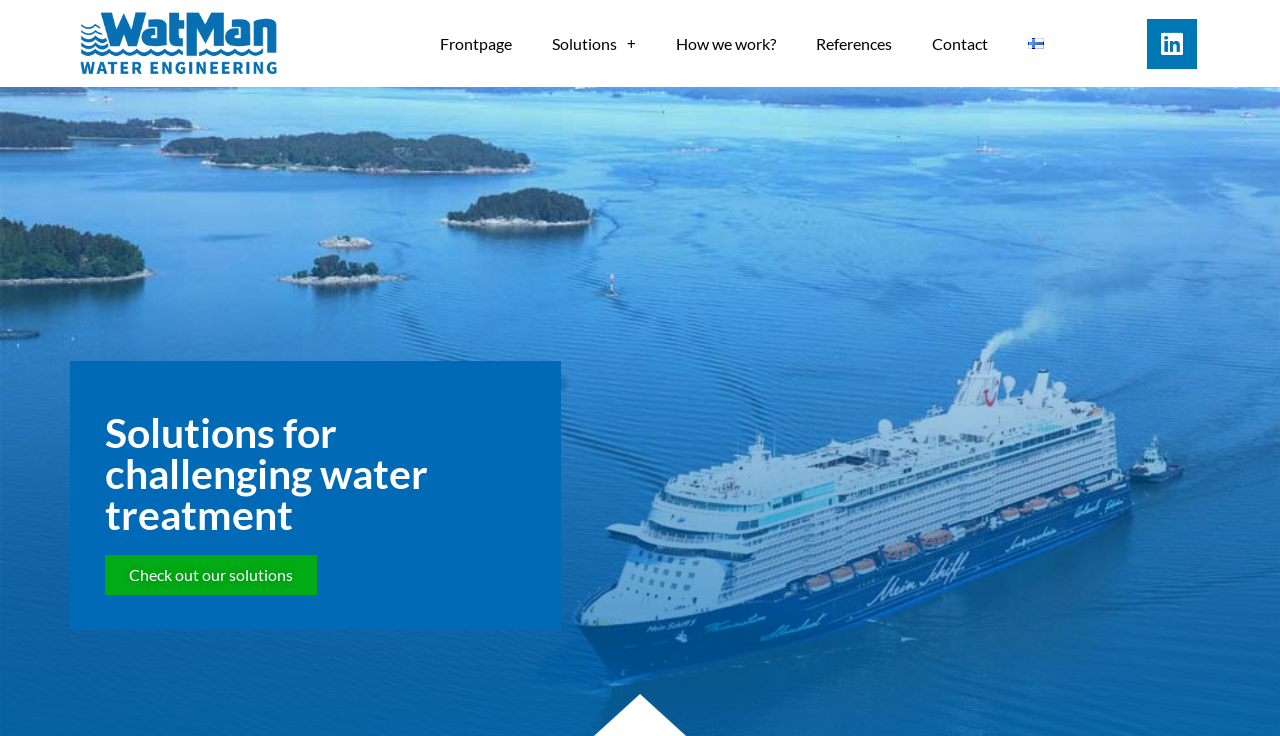What is the purpose of the company?
Based on the visual information, provide a detailed and comprehensive answer.

The purpose of the company is related to water treatment because the heading 'Solutions for challenging water treatment' is present on the webpage. This heading suggests that the company provides solutions for water treatment.